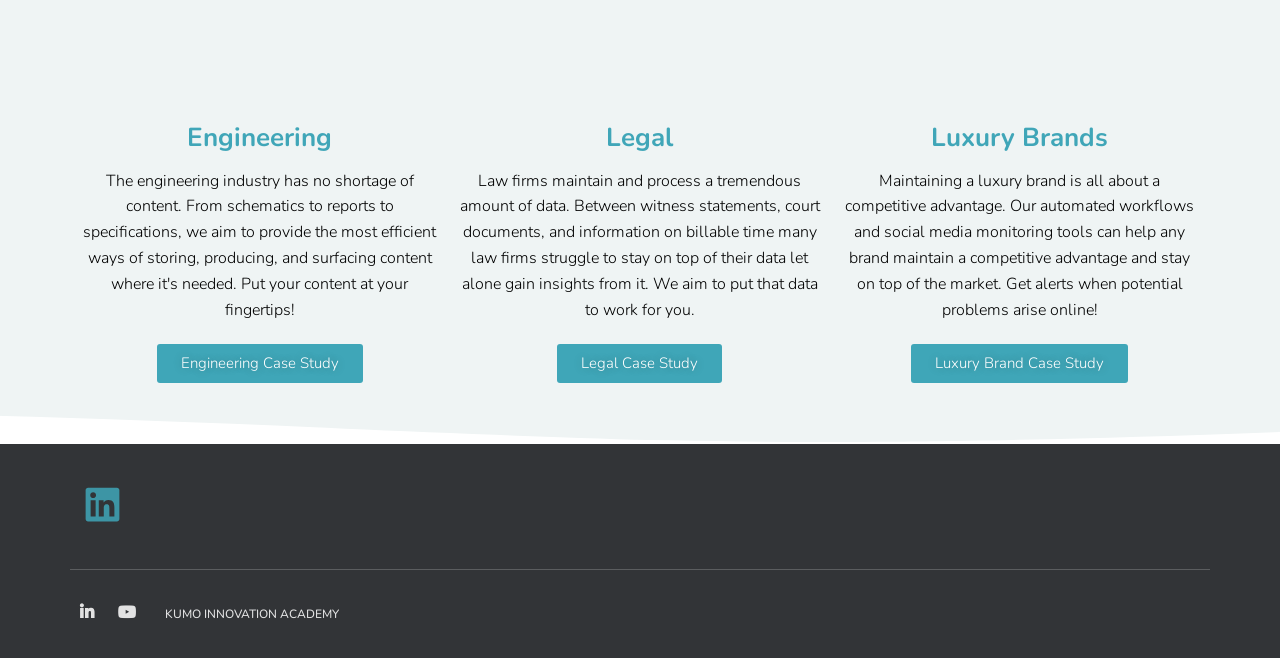How many social media links are present at the bottom of the webpage?
Look at the image and answer with only one word or phrase.

4